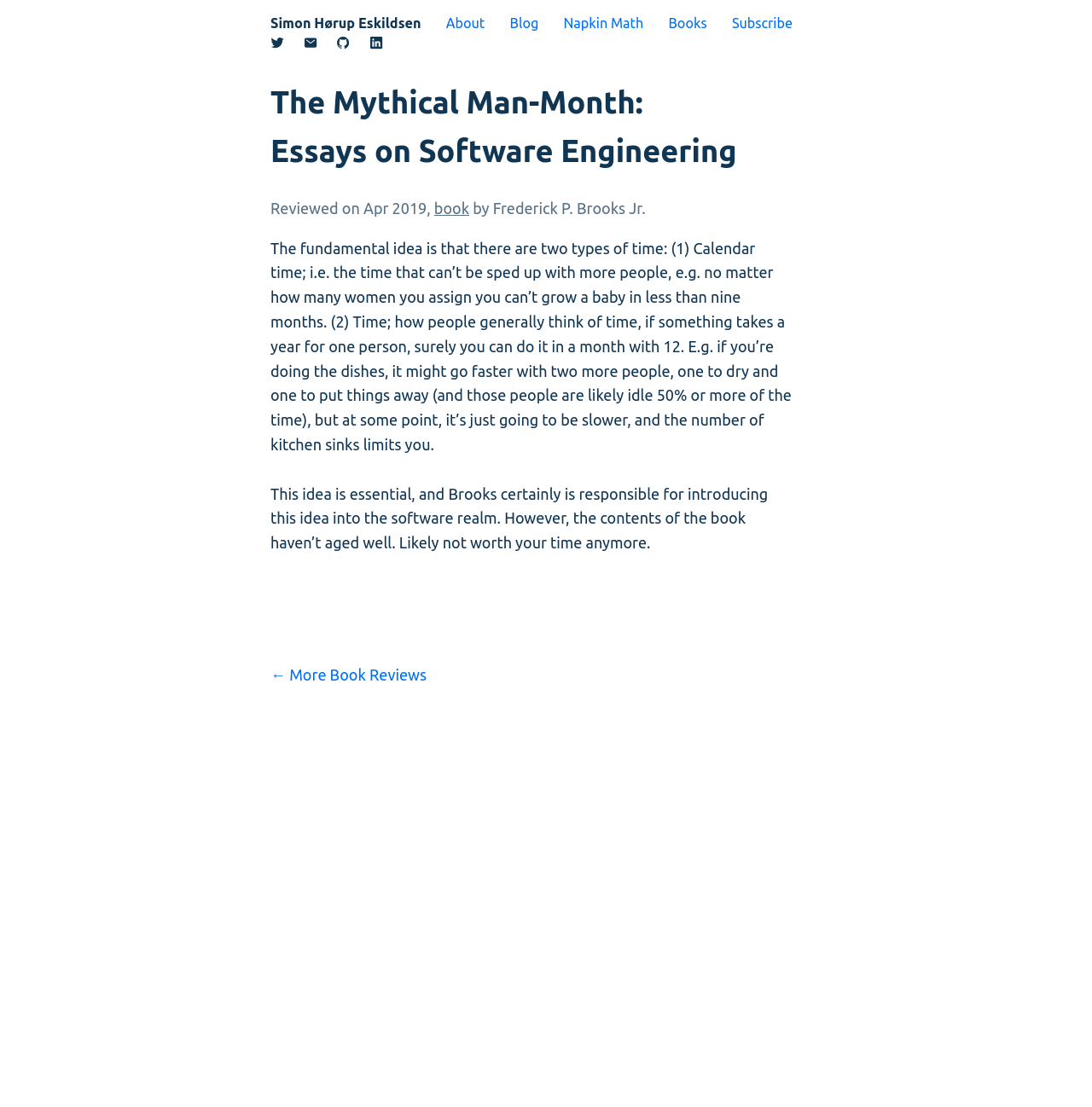Generate a thorough caption detailing the webpage content.

The webpage is about a book review of "The Mythical Man-Month: Essays on Software Engineering" by Frederick P. Brooks Jr. At the top, there are several links to the author's profile, about page, blog, and other sections, including a navigation menu with links to "Napkin Math", "Books", and "Subscribe". Below these links, there are social media icons, including Twitter, Email, Github, and Linkedin, each accompanied by a small image.

The main content of the page is an article with a heading that matches the title of the book. Below the heading, there is a date "2019-04-25" and a reviewed-by section that mentions the book's title and author. The review itself is divided into two paragraphs. The first paragraph explains the book's fundamental idea about two types of time, using examples to illustrate the concept. The second paragraph provides a brief summary of the book's contents and the reviewer's opinion, stating that while the idea is essential, the book's contents have not aged well and may not be worth reading anymore.

At the bottom of the page, there is a link to "More Book Reviews". Overall, the webpage has a simple layout with a focus on the book review and some navigation links at the top.